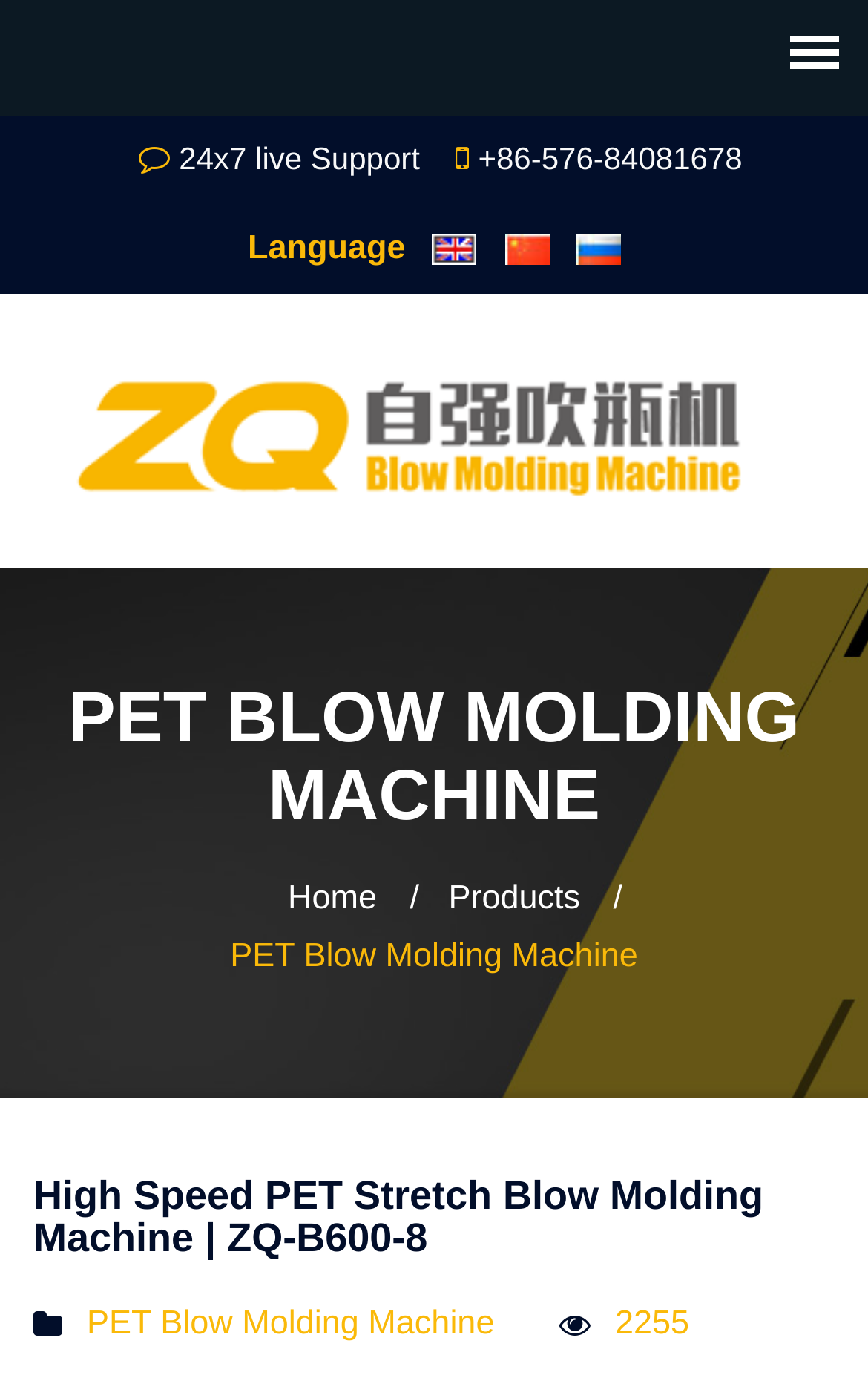Offer a detailed explanation of the webpage layout and contents.

The webpage is about a High Speed Full Automatic PET Stretch Blow Moulding Machine, specifically the ZQ-B600-8 model. At the top, there is a link to the homepage, followed by a section with contact information, including a 24x7 live support text, a phone number, and a language selection menu with options for English, Simplified Chinese, and Russian. Each language option has a corresponding flag icon.

Below the contact information, there is a logo of Taizhou Guangdu Plastic Machinery Co., Ltd., which is also a link. The main content of the page is divided into sections, with a heading "PET BLOW MOLDING MACHINE" at the top. There are three links below this heading, labeled "Home", "Products", and "PET Blow Molding Machine".

Further down, there is a more specific heading "High Speed PET Stretch Blow Molding Machine | ZQ-B600-8", which suggests that this page is dedicated to this particular machine model. At the very bottom of the page, there are two more links, one labeled "PET Blow Molding Machine" and another with the number "2255".